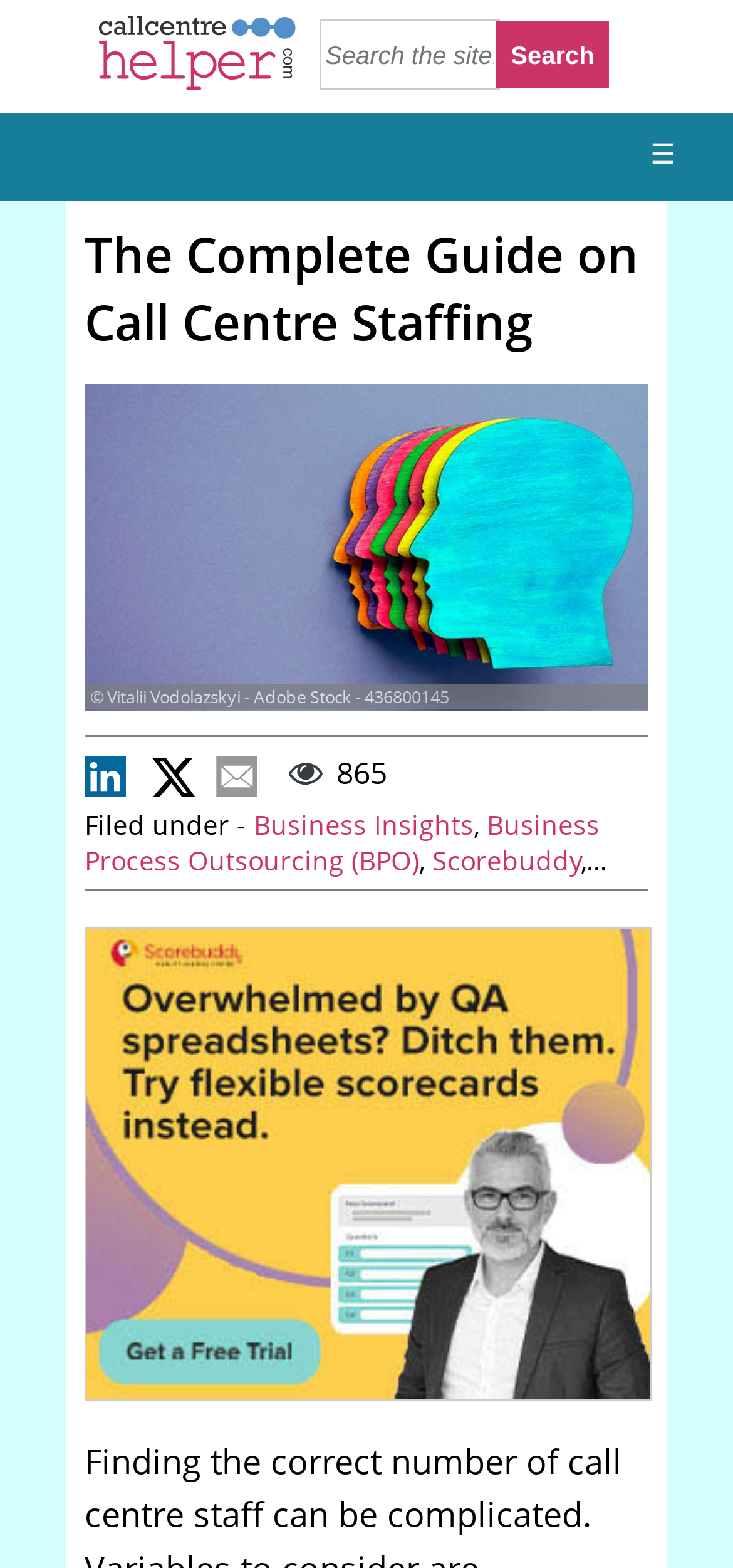Please locate the bounding box coordinates of the element's region that needs to be clicked to follow the instruction: "Click the menu button". The bounding box coordinates should be provided as four float numbers between 0 and 1, i.e., [left, top, right, bottom].

[0.872, 0.072, 0.936, 0.122]